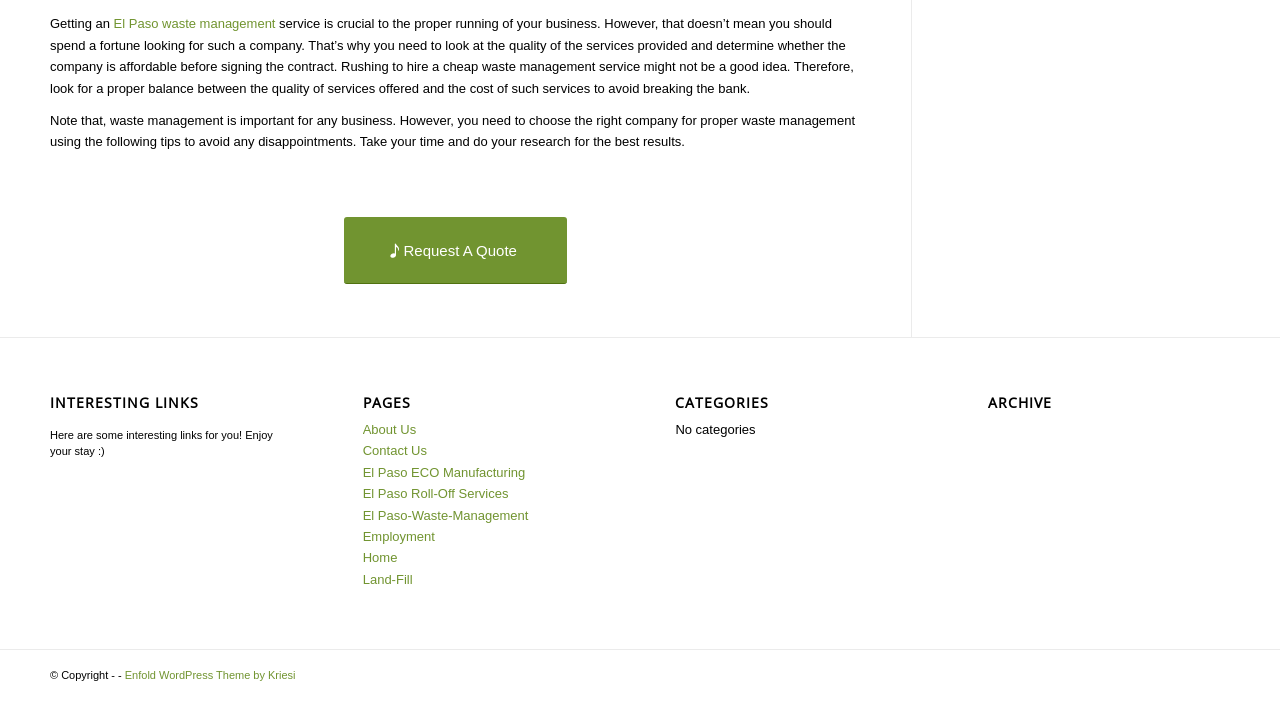Please determine the bounding box coordinates of the clickable area required to carry out the following instruction: "Click on 'Request A Quote'". The coordinates must be four float numbers between 0 and 1, represented as [left, top, right, bottom].

[0.269, 0.309, 0.443, 0.405]